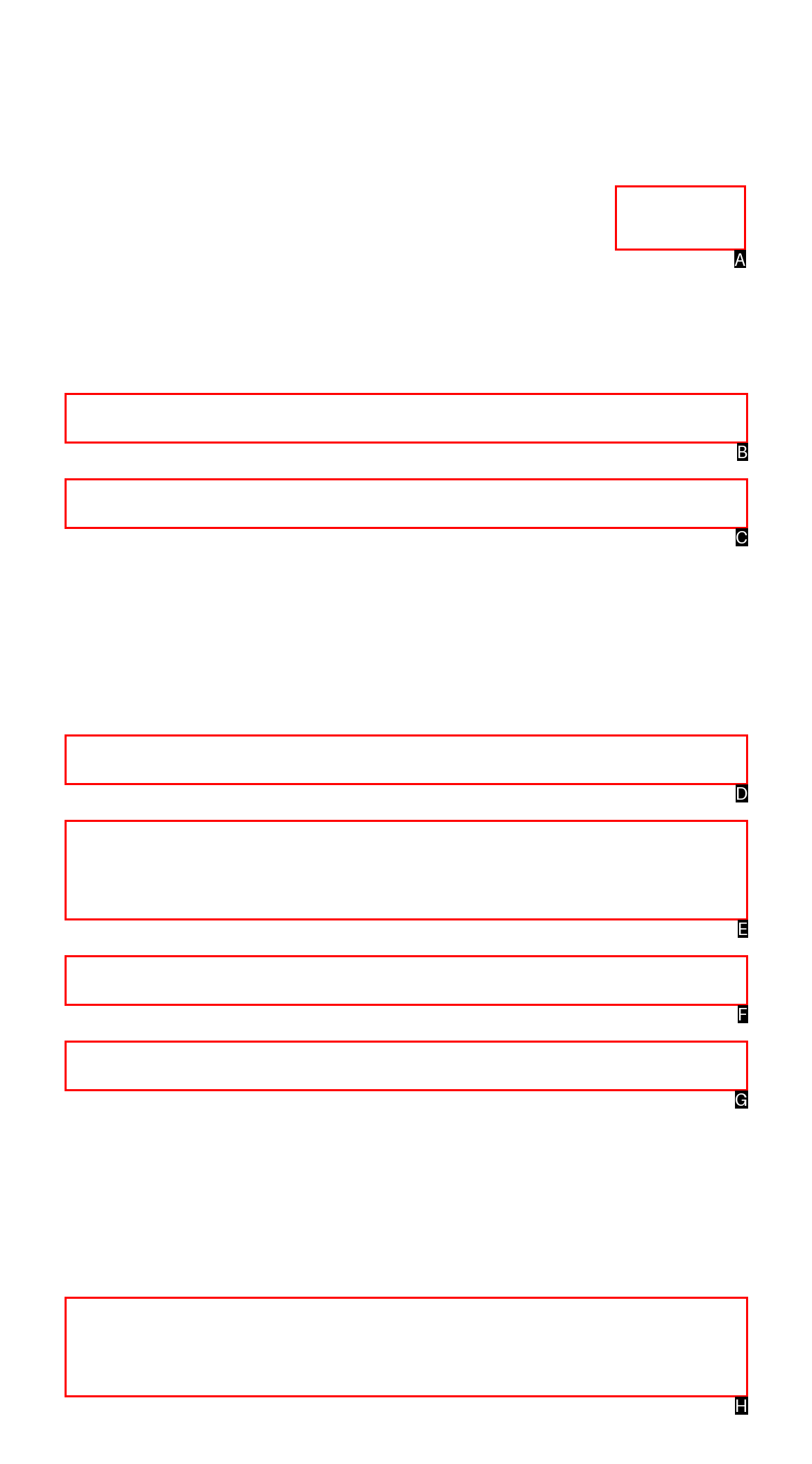Identify which HTML element to click to fulfill the following task: Click the Search button. Provide your response using the letter of the correct choice.

A